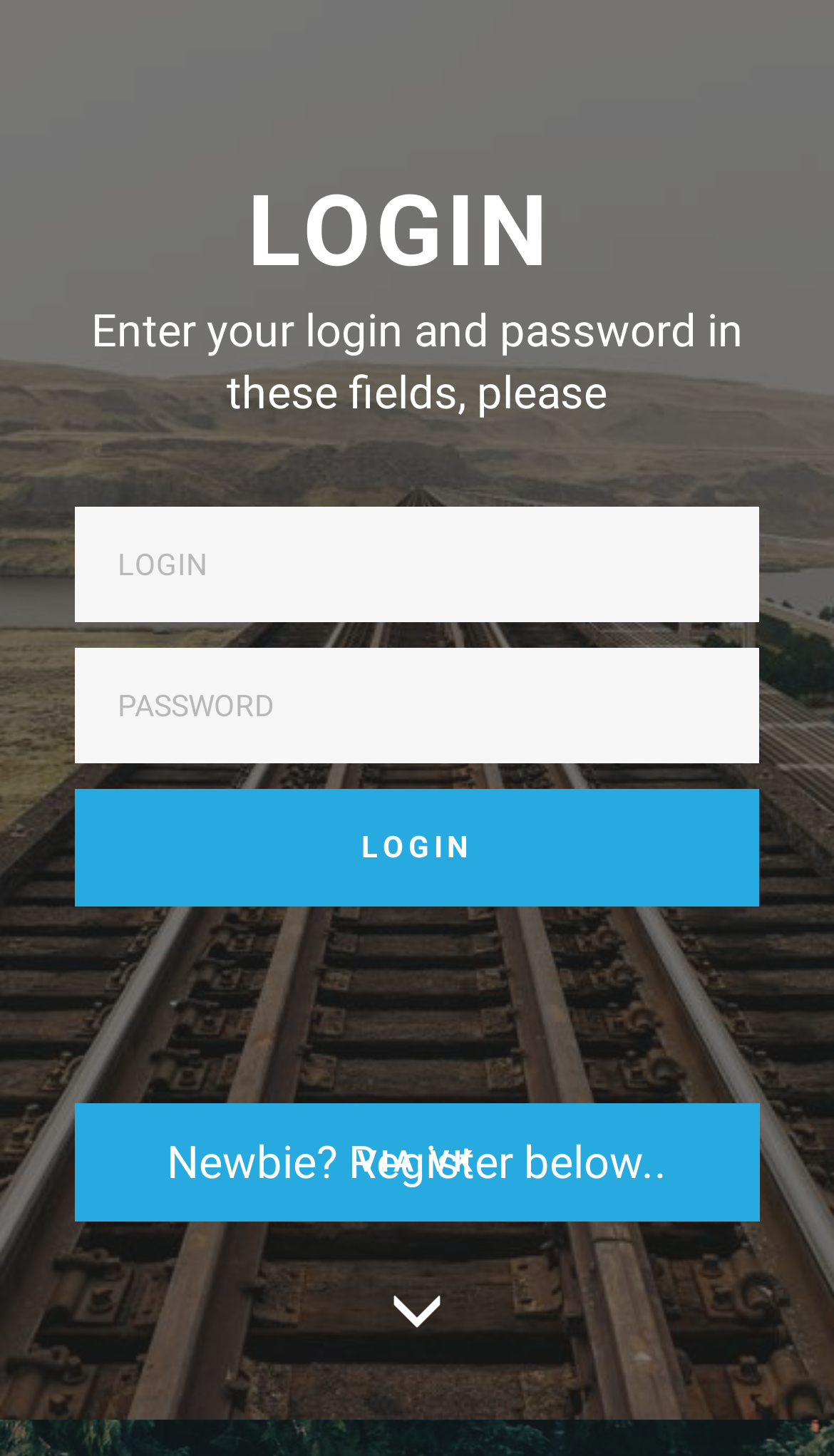How many textboxes are there for login?
Give a detailed response to the question by analyzing the screenshot.

There are two textboxes, one labeled 'LOGIN' and the other labeled 'PASSWORD', both of which are required.